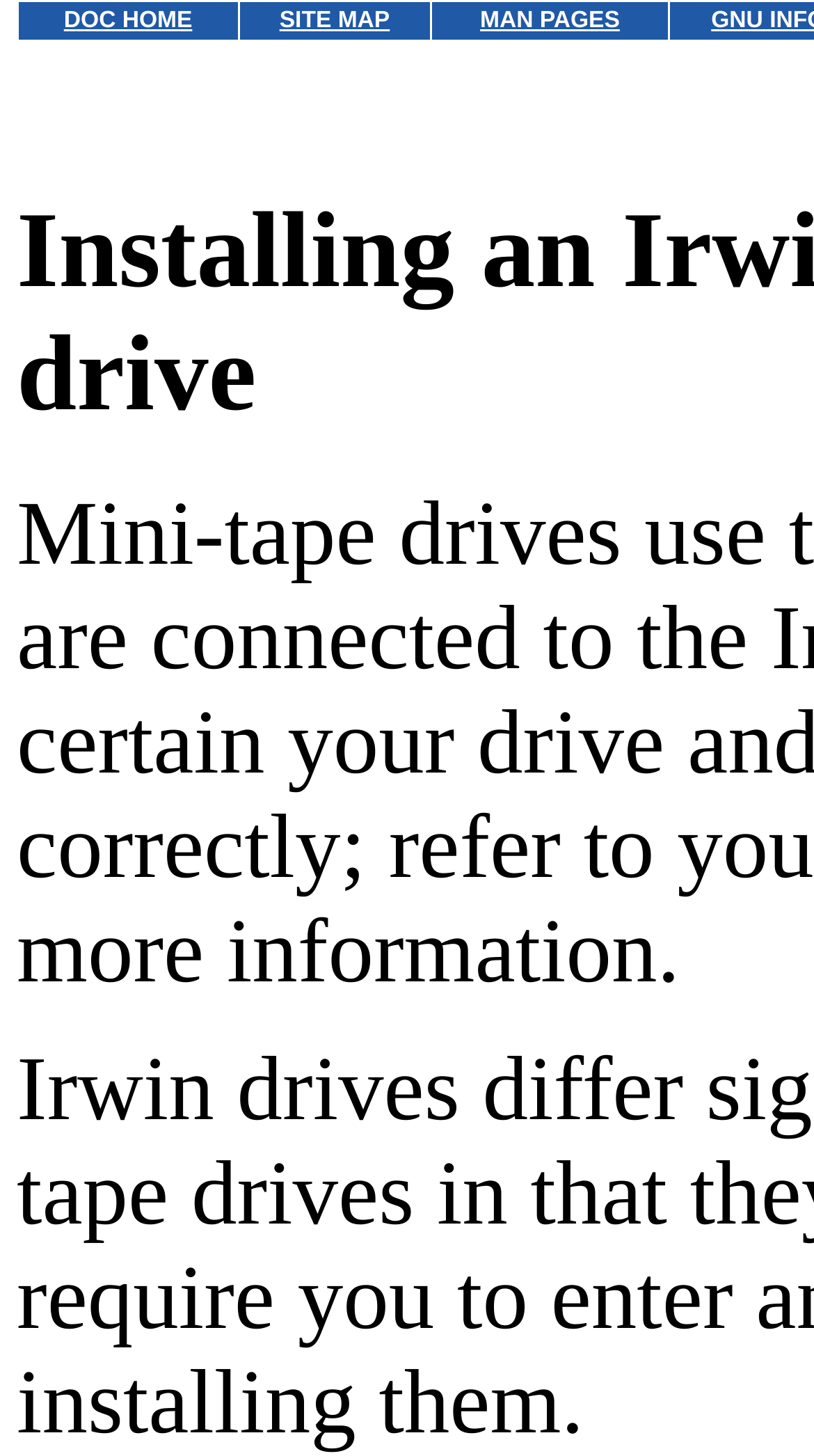Determine the main headline of the webpage and provide its text.

Installing an Irwin mini-cartridge tape drive